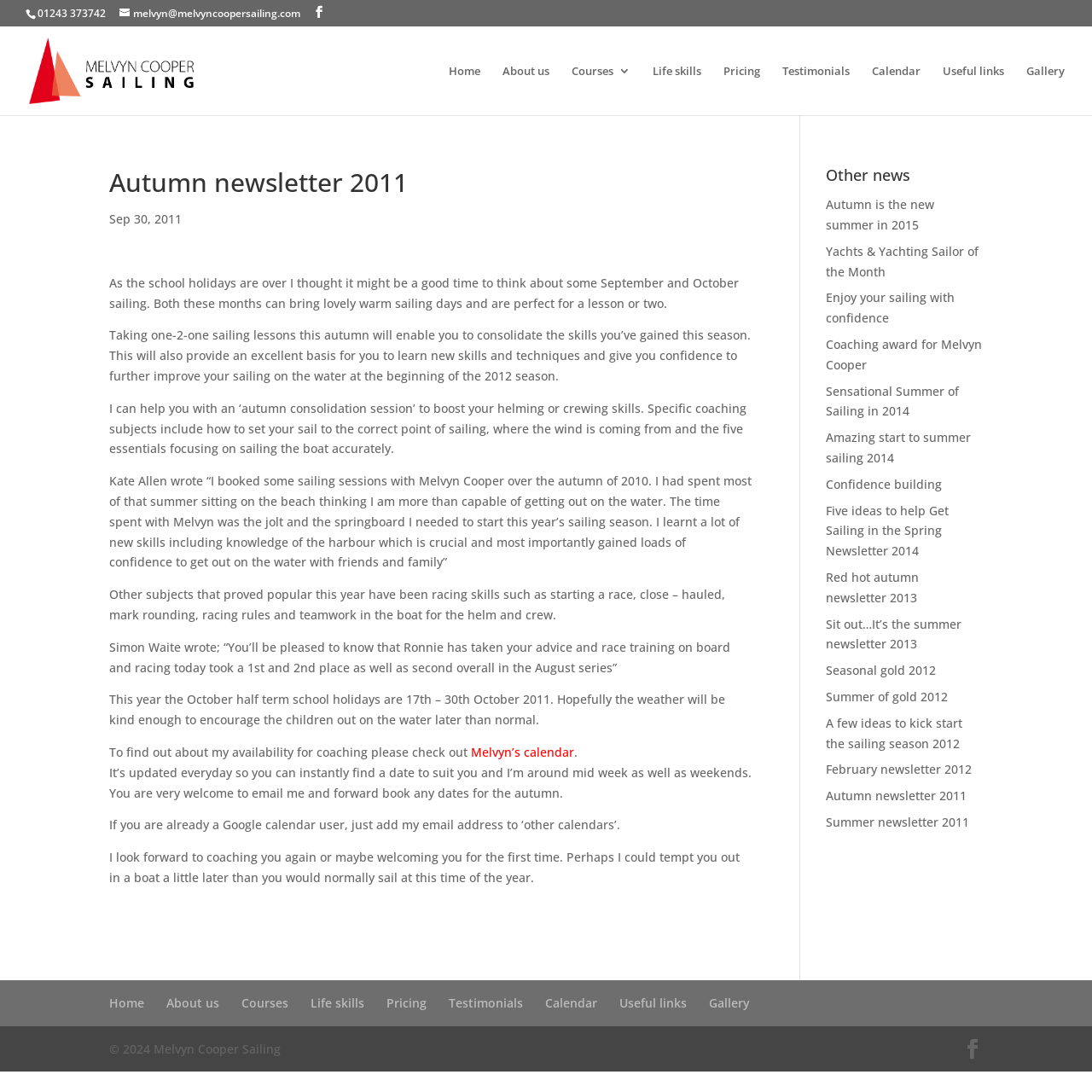What is the title or heading displayed on the webpage?

Autumn newsletter 2011